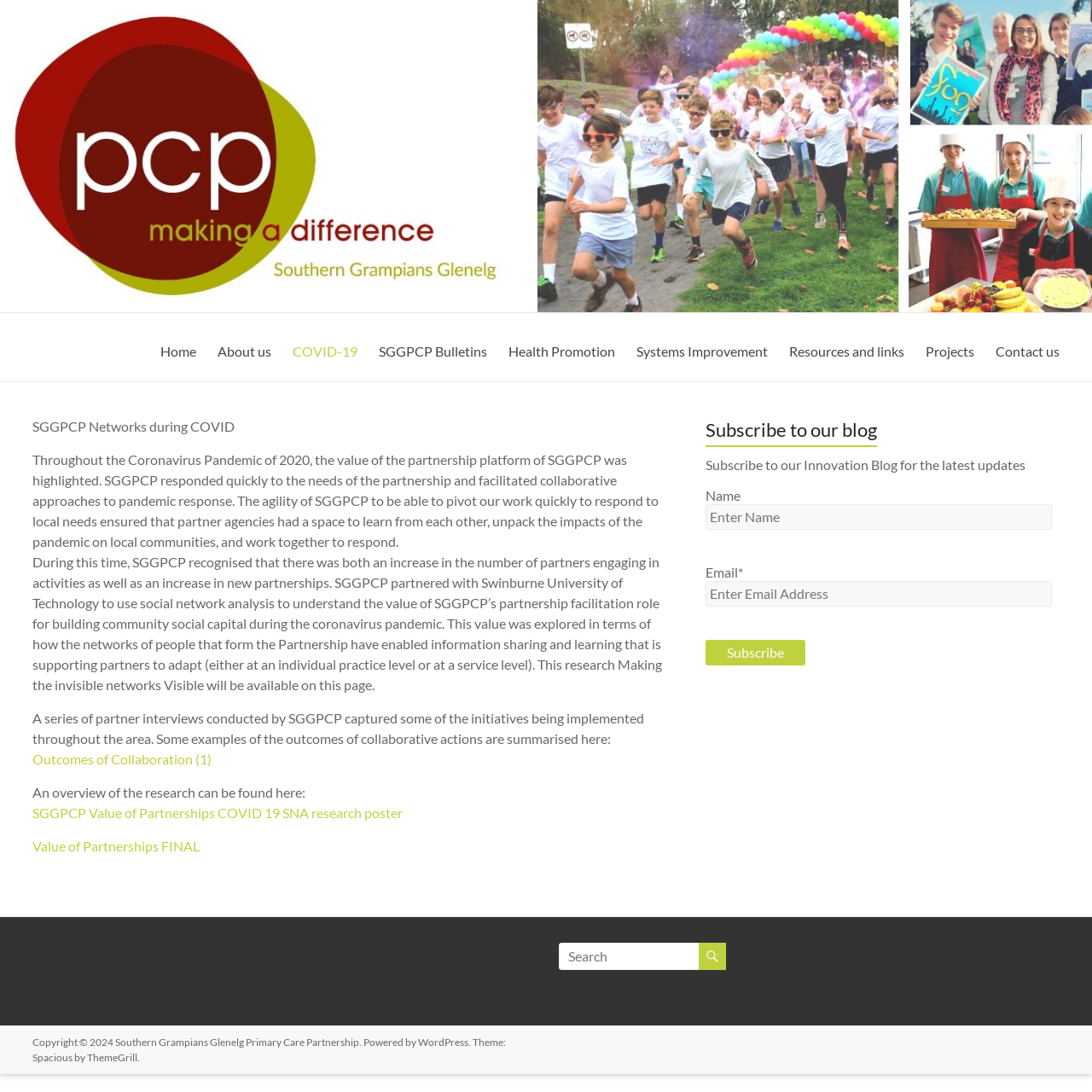Please determine the bounding box coordinates of the clickable area required to carry out the following instruction: "Read about SGGPCP Networks during COVID". The coordinates must be four float numbers between 0 and 1, represented as [left, top, right, bottom].

[0.03, 0.383, 0.215, 0.397]